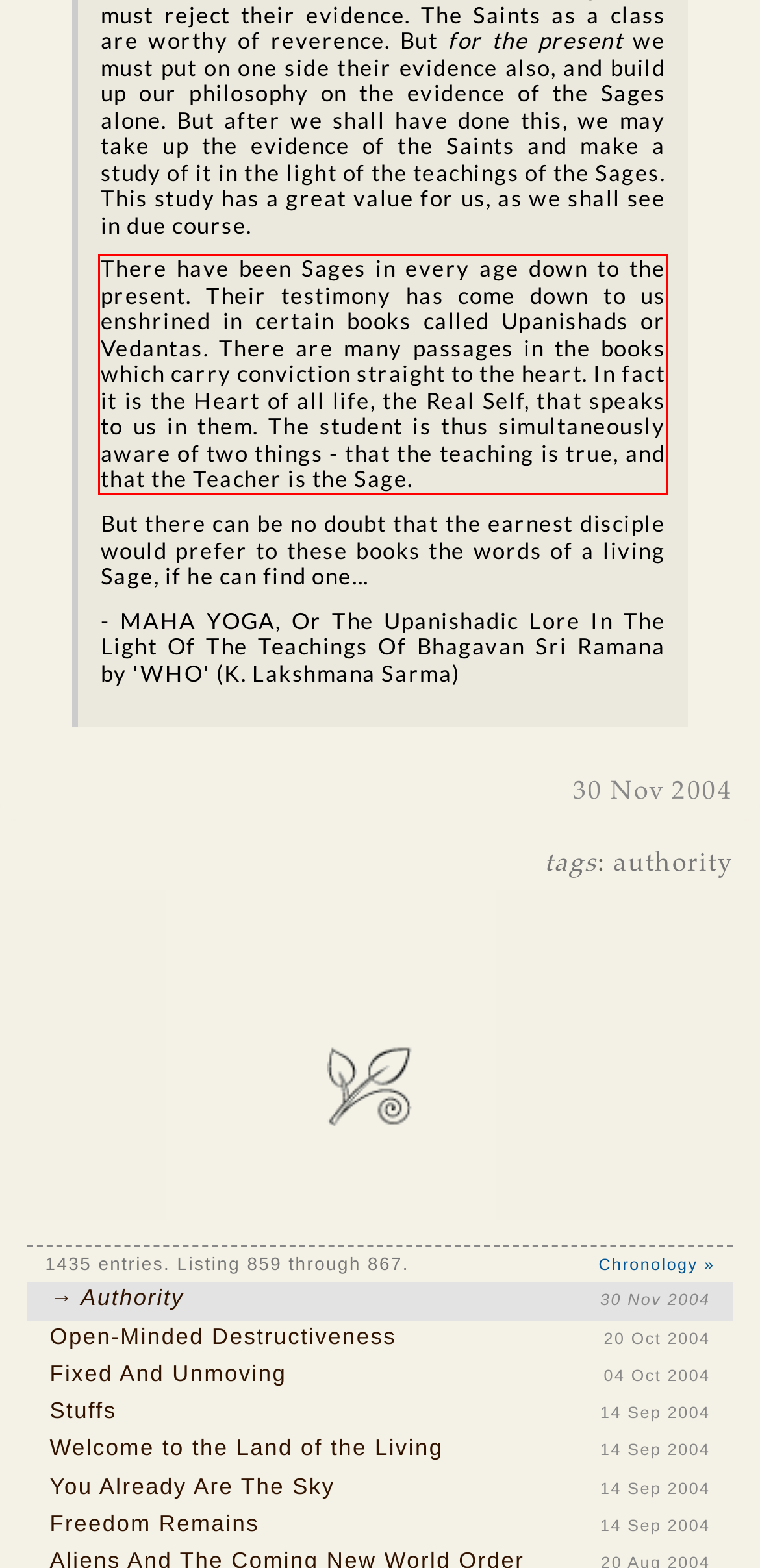Analyze the screenshot of a webpage where a red rectangle is bounding a UI element. Extract and generate the text content within this red bounding box.

There have been Sages in every age down to the present. Their testimony has come down to us enshrined in certain books called Upanishads or Vedantas. There are many passages in the books which carry conviction straight to the heart. In fact it is the Heart of all life, the Real Self, that speaks to us in them. The student is thus simultaneously aware of two things - that the teaching is true, and that the Teacher is the Sage.